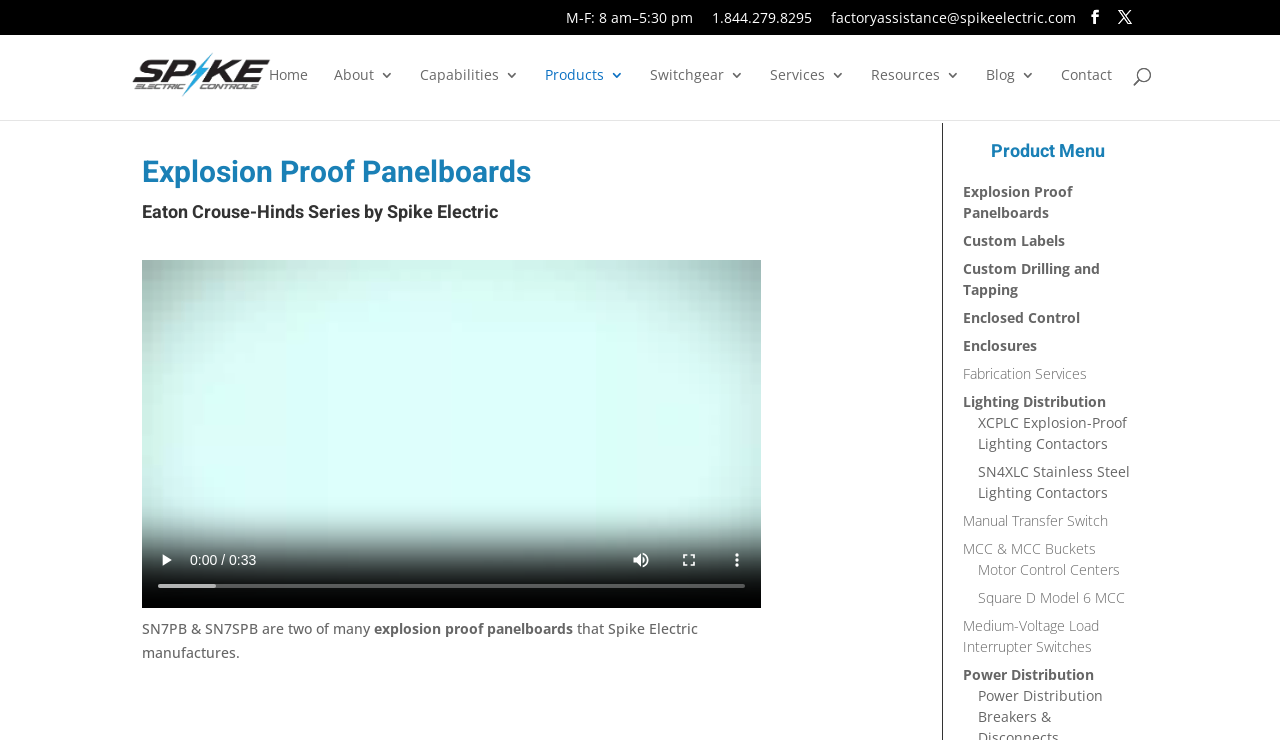Please identify the bounding box coordinates of the clickable area that will allow you to execute the instruction: "Learn about Explosion Proof Panelboards".

[0.111, 0.204, 0.693, 0.278]